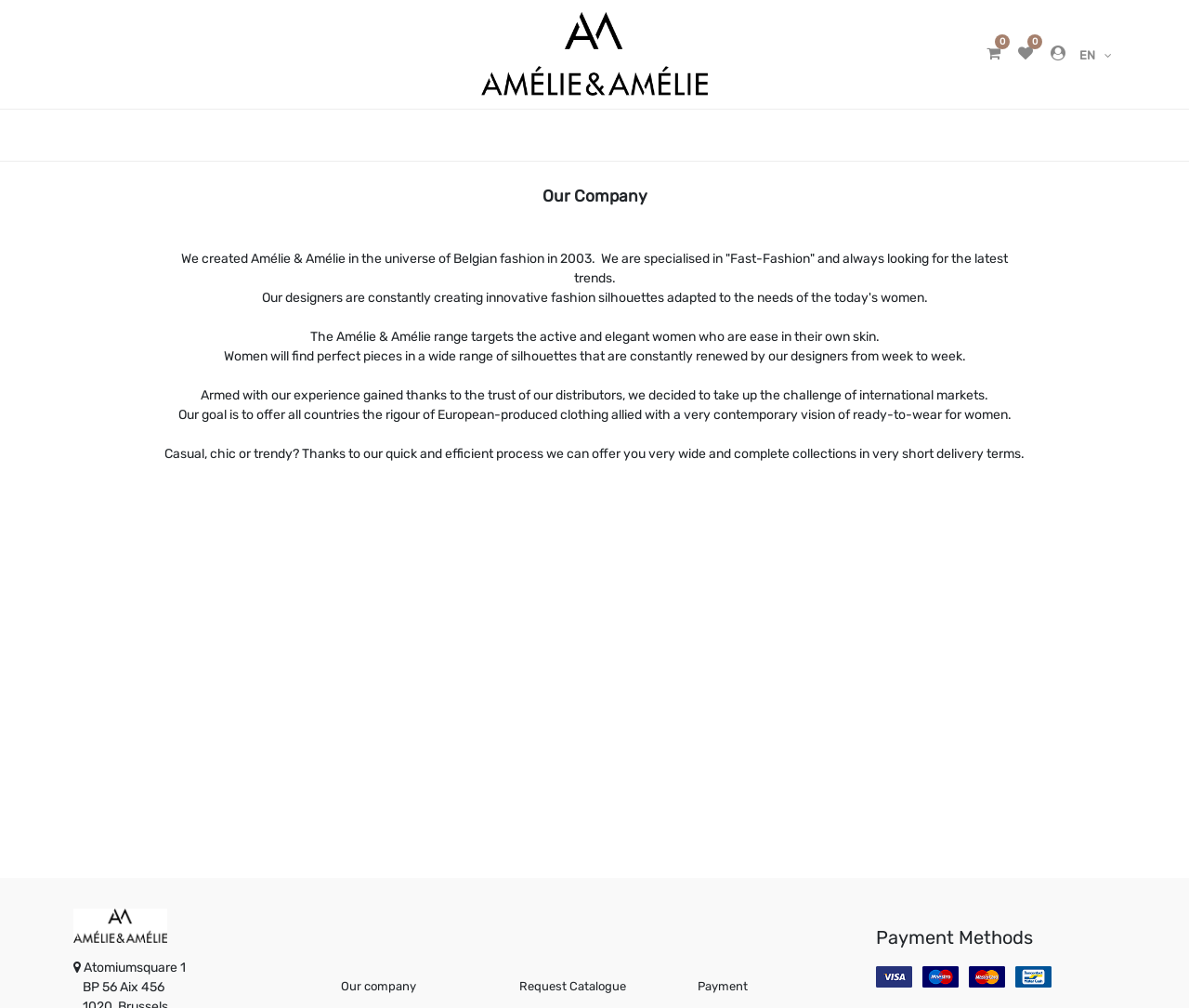Using the information in the image, give a comprehensive answer to the question: 
How many menu items are there?

The menu items are present when the button 'EN' is clicked. There are 6 menu items: 'HOME', 'LOOKBOOK', 'SHOPB2B', 'CONTACT', 'STORE LOCATOR', and 'FORUM'.